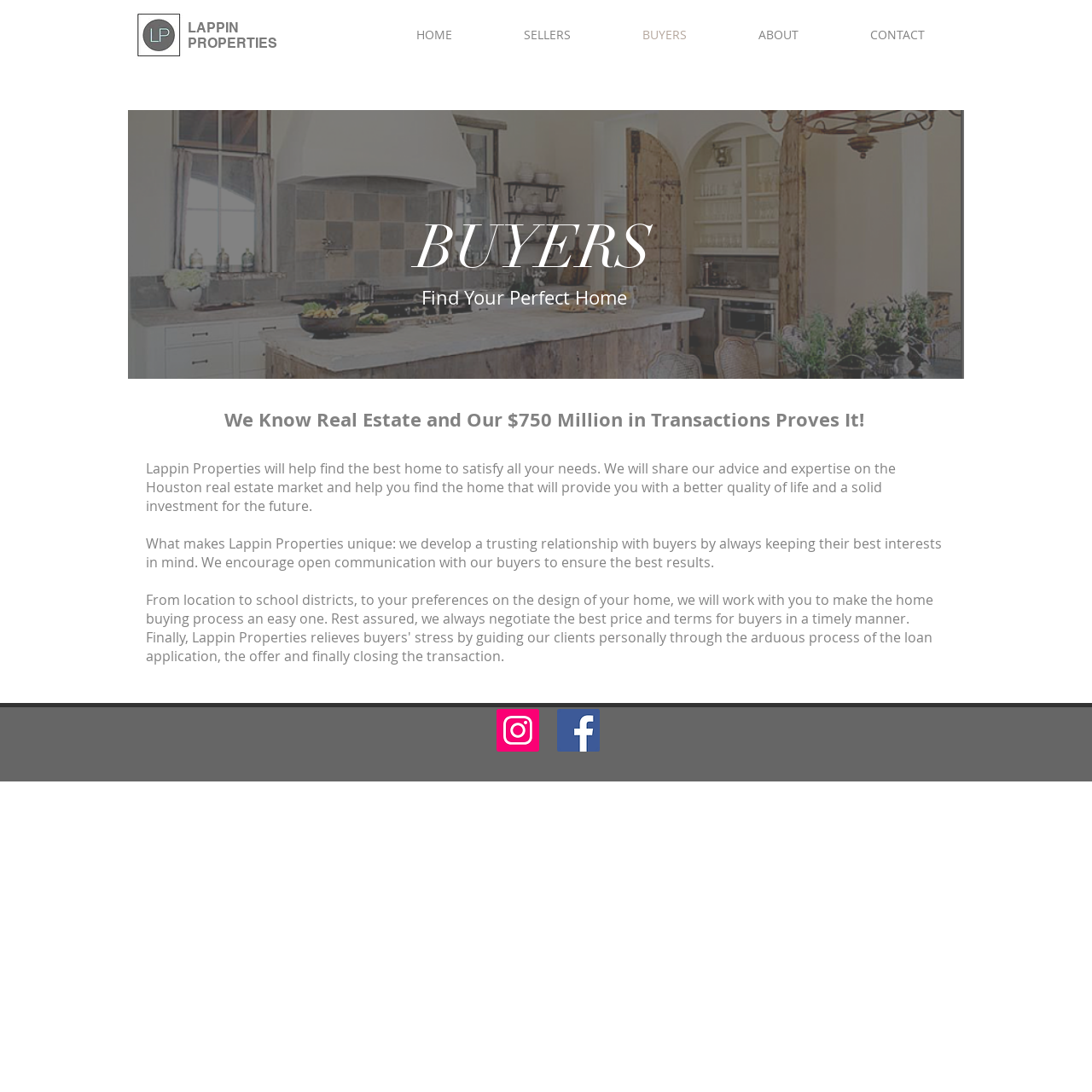Give a concise answer of one word or phrase to the question: 
Are social media links available on the webpage?

Yes